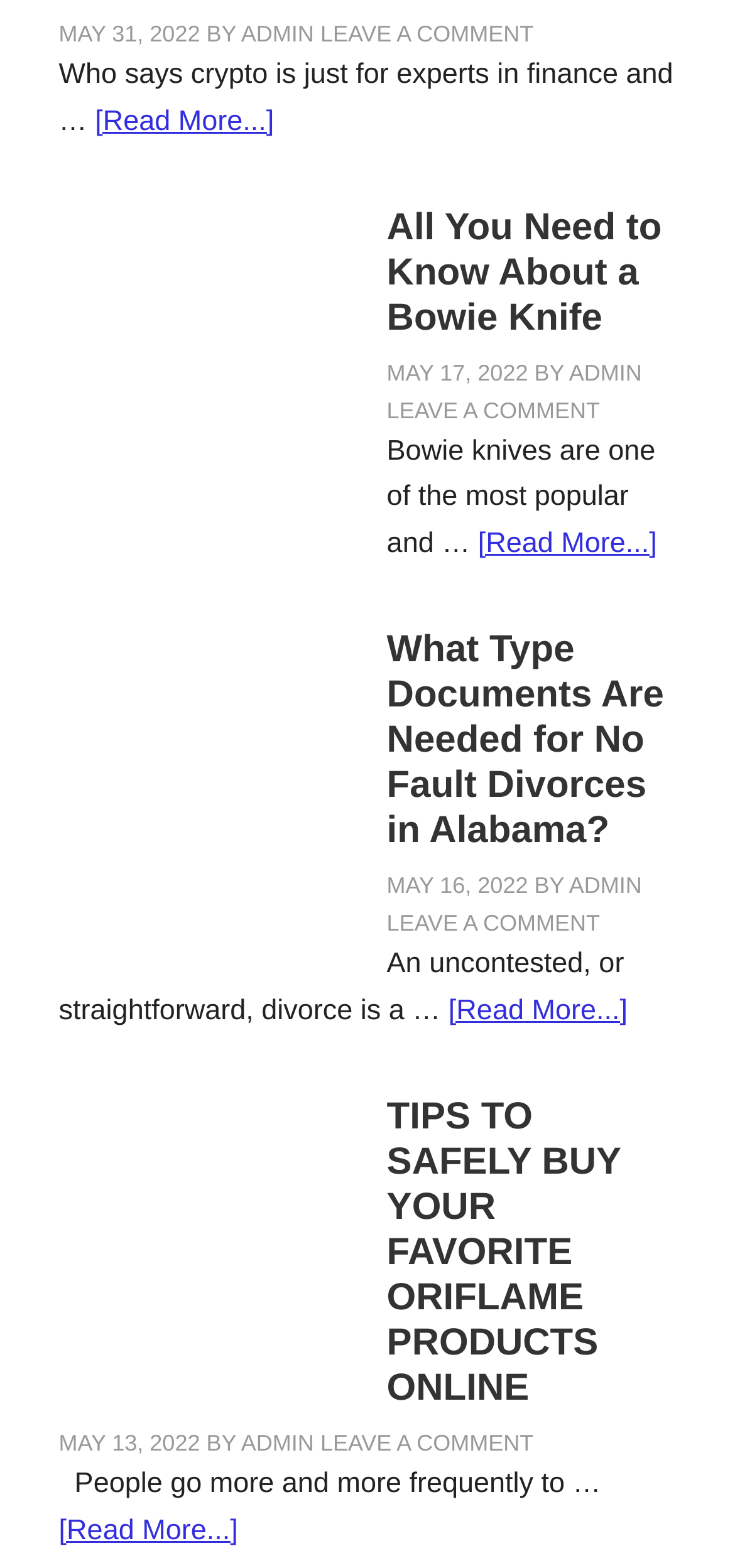Give a one-word or one-phrase response to the question:
What is the date of the first article?

MAY 31, 2022